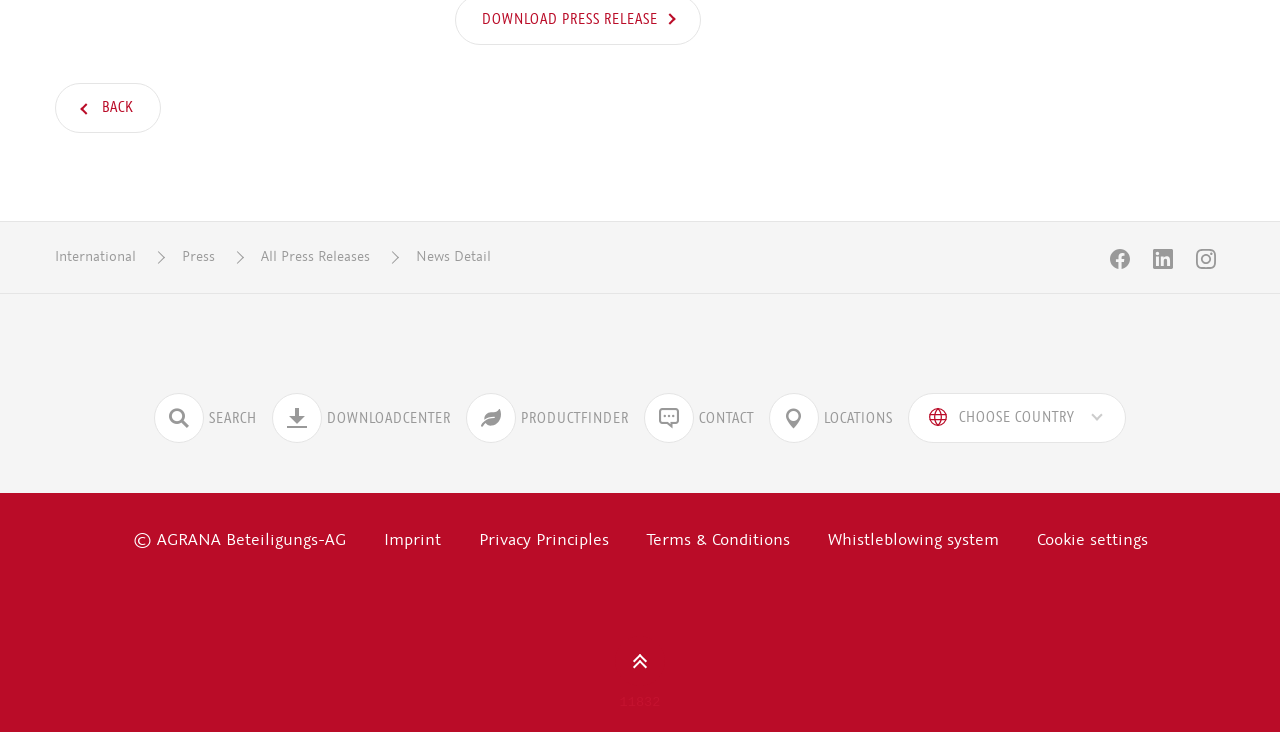What is the purpose of the 'CHOOSE COUNTRY' combobox?
Refer to the image and give a detailed answer to the question.

The 'CHOOSE COUNTRY' combobox is likely used to select a country, which might be used to display country-specific content or to redirect to a country-specific website.